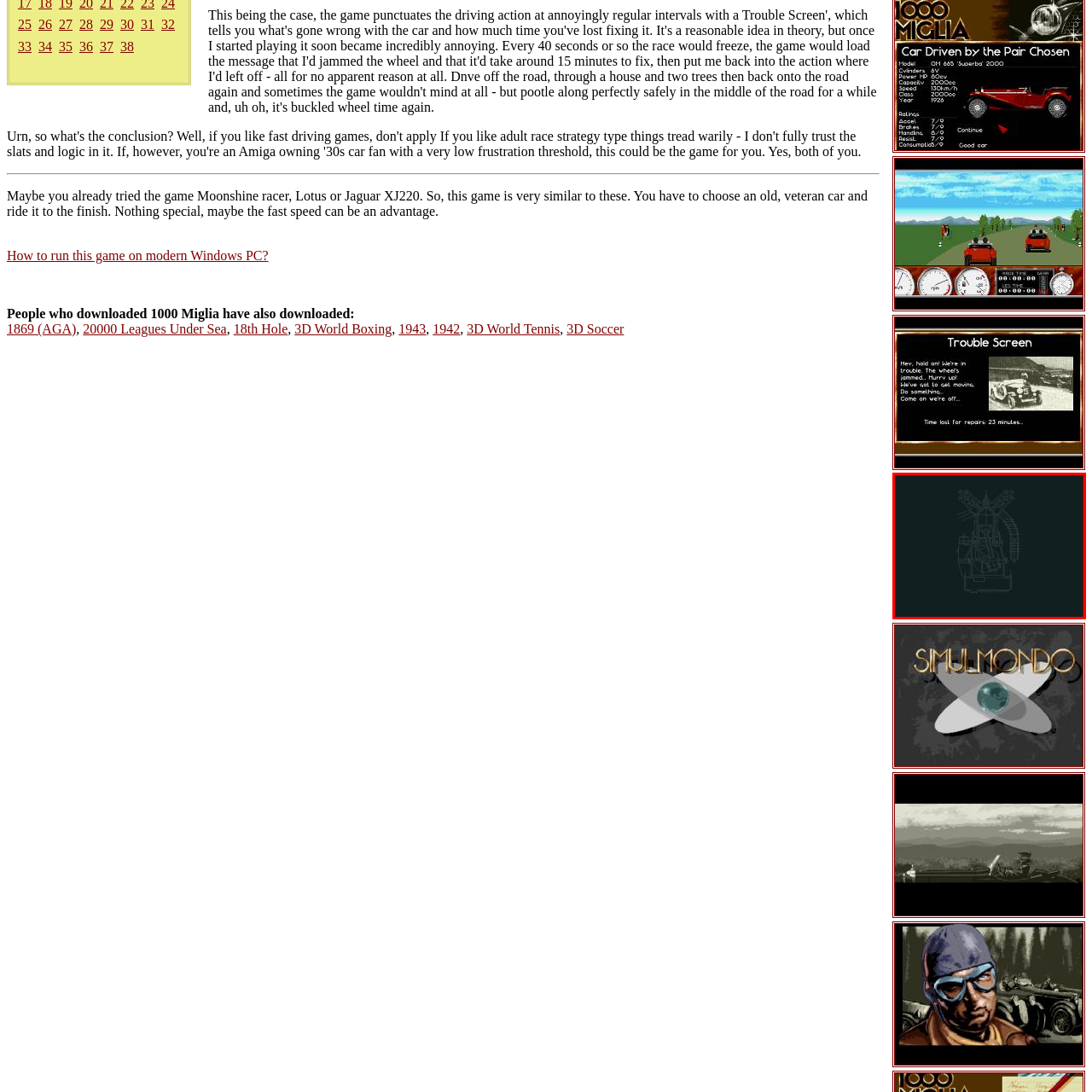What is the likely historical context of the illustration?
Analyze the image within the red frame and provide a concise answer using only one word or a short phrase.

Automobiles